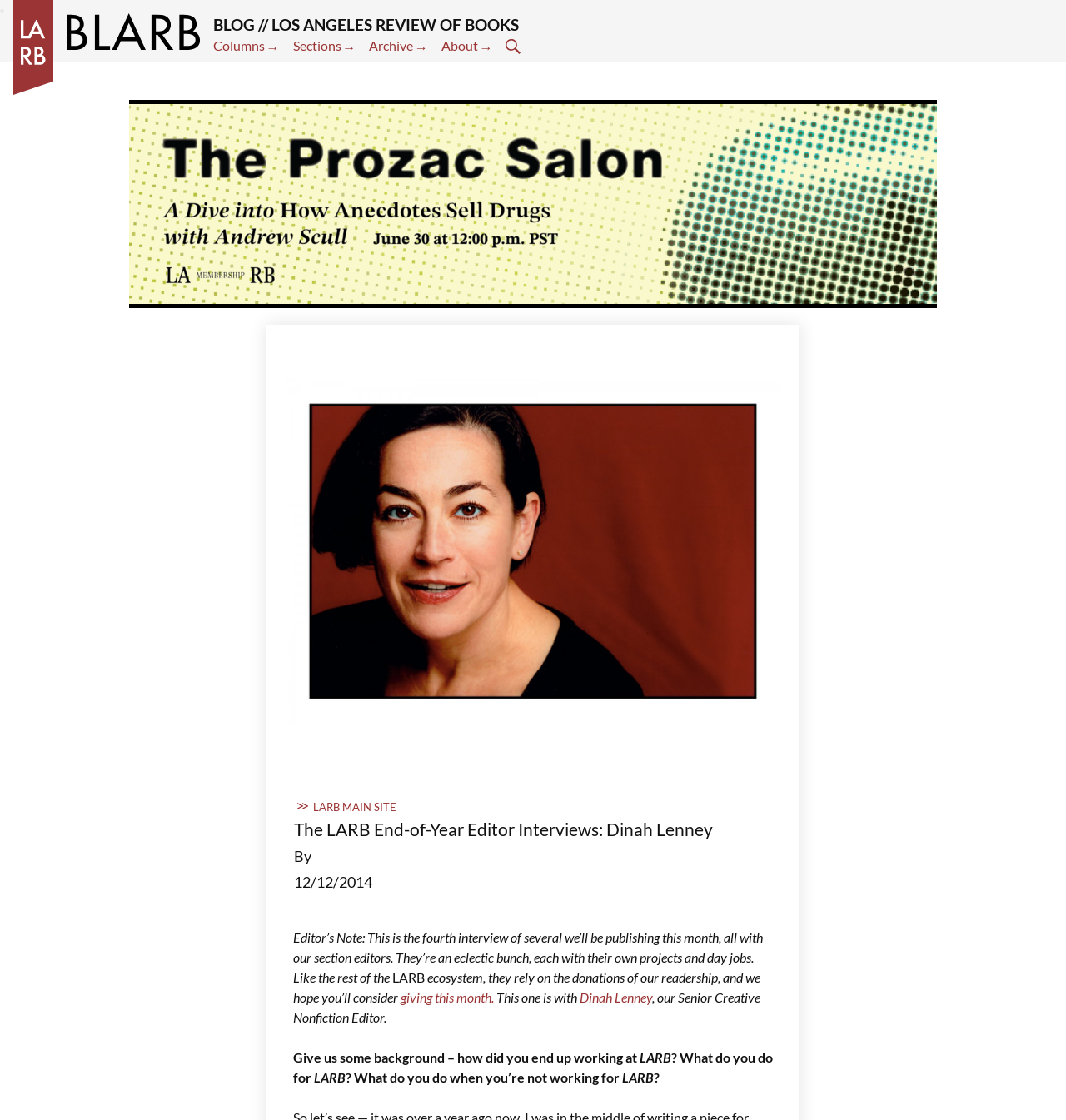Respond to the question below with a single word or phrase:
How many links are in the top navigation bar?

4